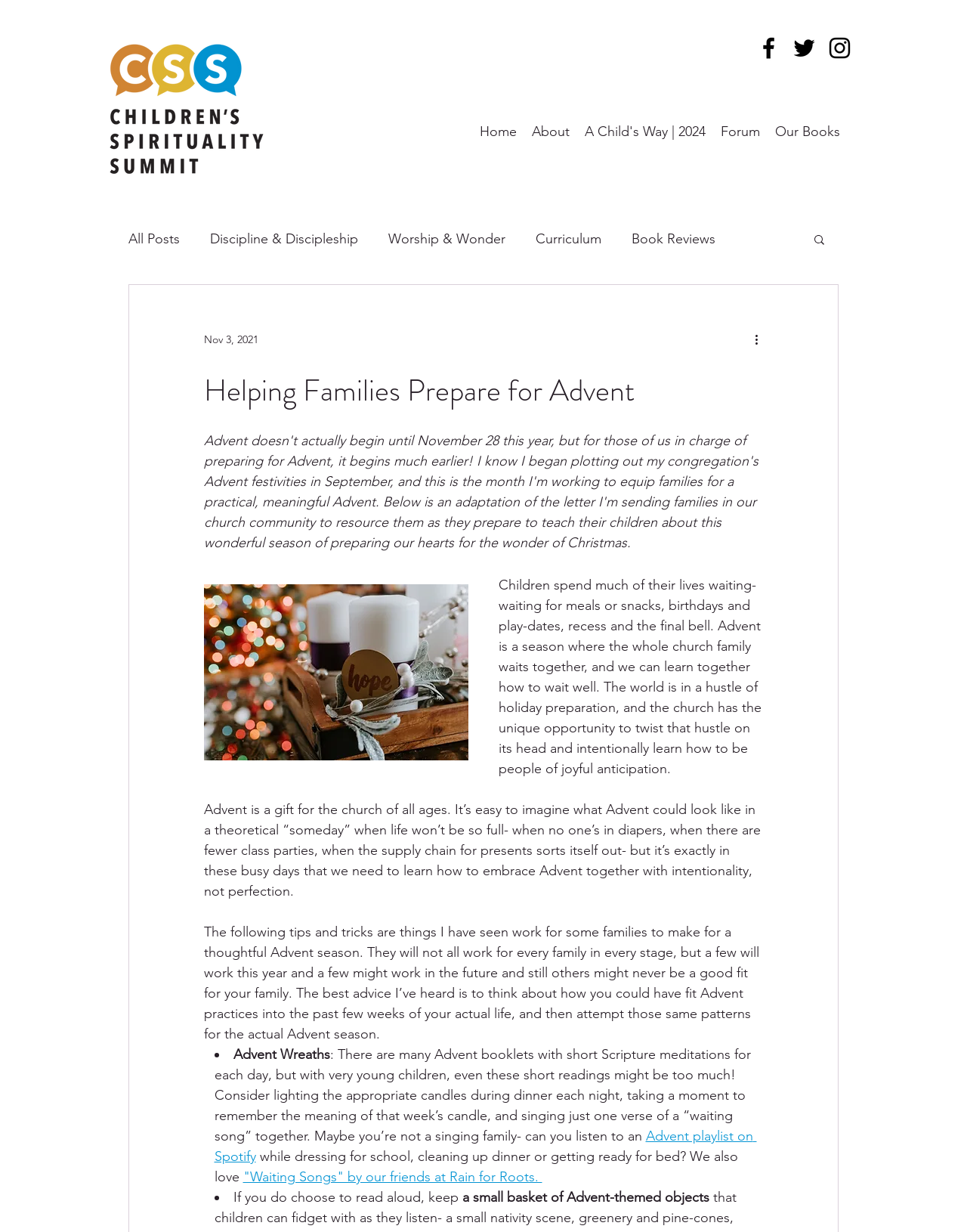Determine the bounding box coordinates of the section to be clicked to follow the instruction: "Click on the 'About' link". The coordinates should be given as four float numbers between 0 and 1, formatted as [left, top, right, bottom].

[0.542, 0.098, 0.597, 0.116]